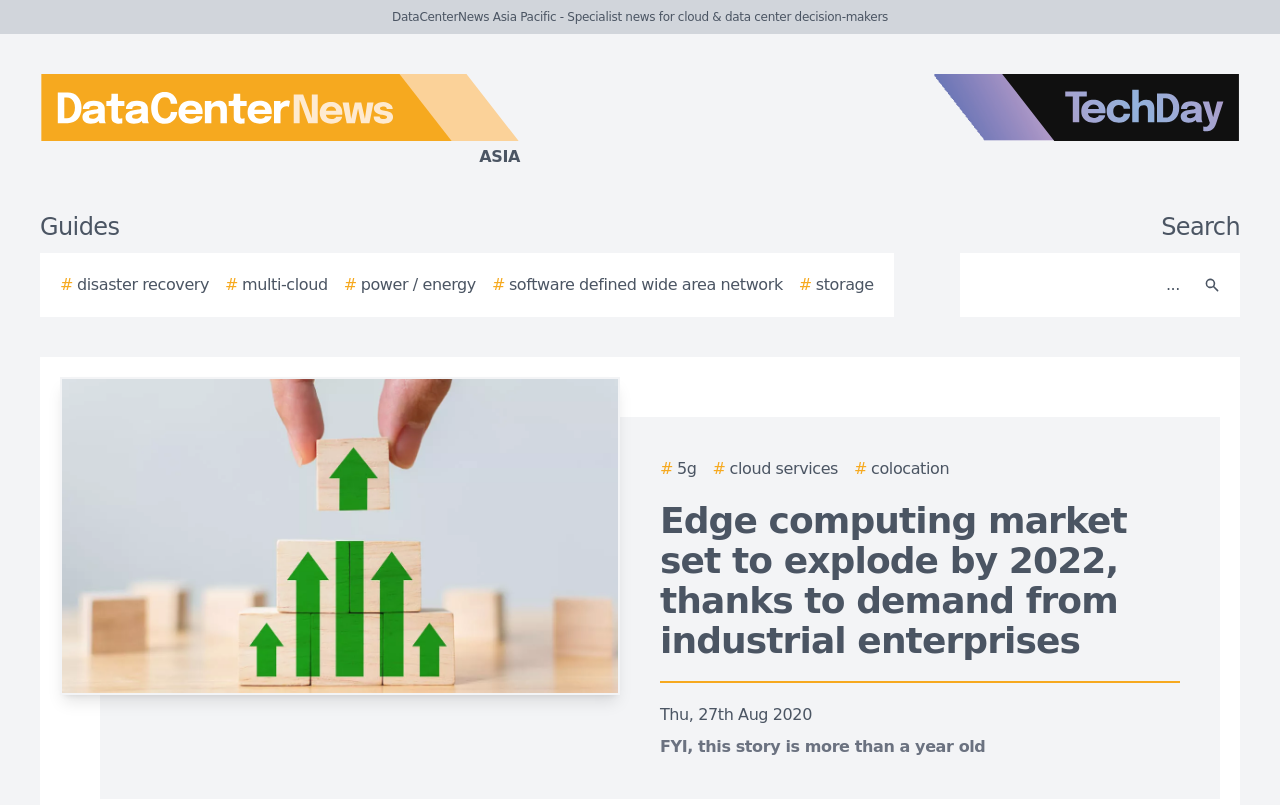Please identify the bounding box coordinates of the element's region that needs to be clicked to fulfill the following instruction: "Click the link about cloud services". The bounding box coordinates should consist of four float numbers between 0 and 1, i.e., [left, top, right, bottom].

[0.557, 0.568, 0.655, 0.598]